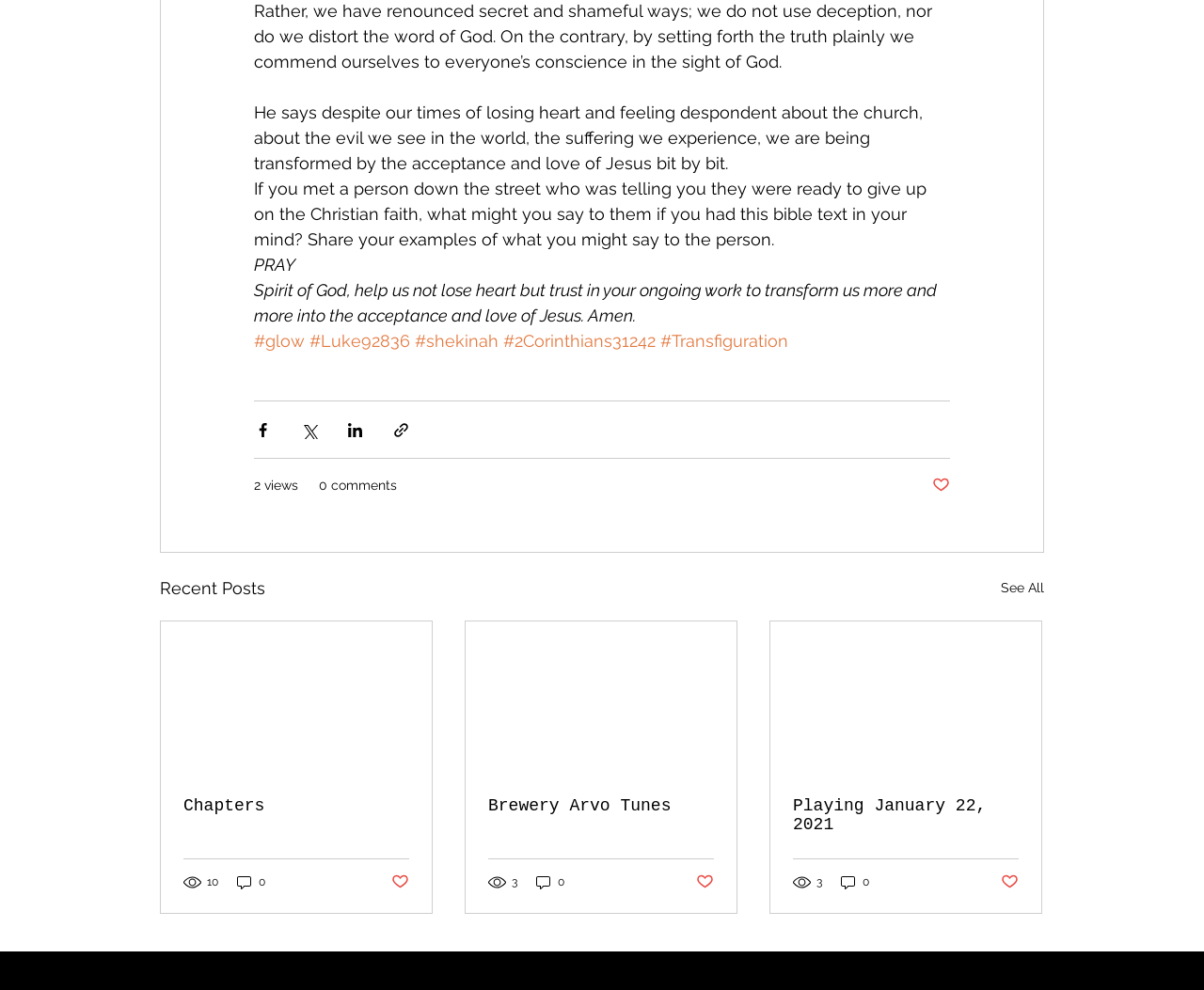Please locate the bounding box coordinates for the element that should be clicked to achieve the following instruction: "Post a comment". Ensure the coordinates are given as four float numbers between 0 and 1, i.e., [left, top, right, bottom].

[0.265, 0.481, 0.33, 0.501]